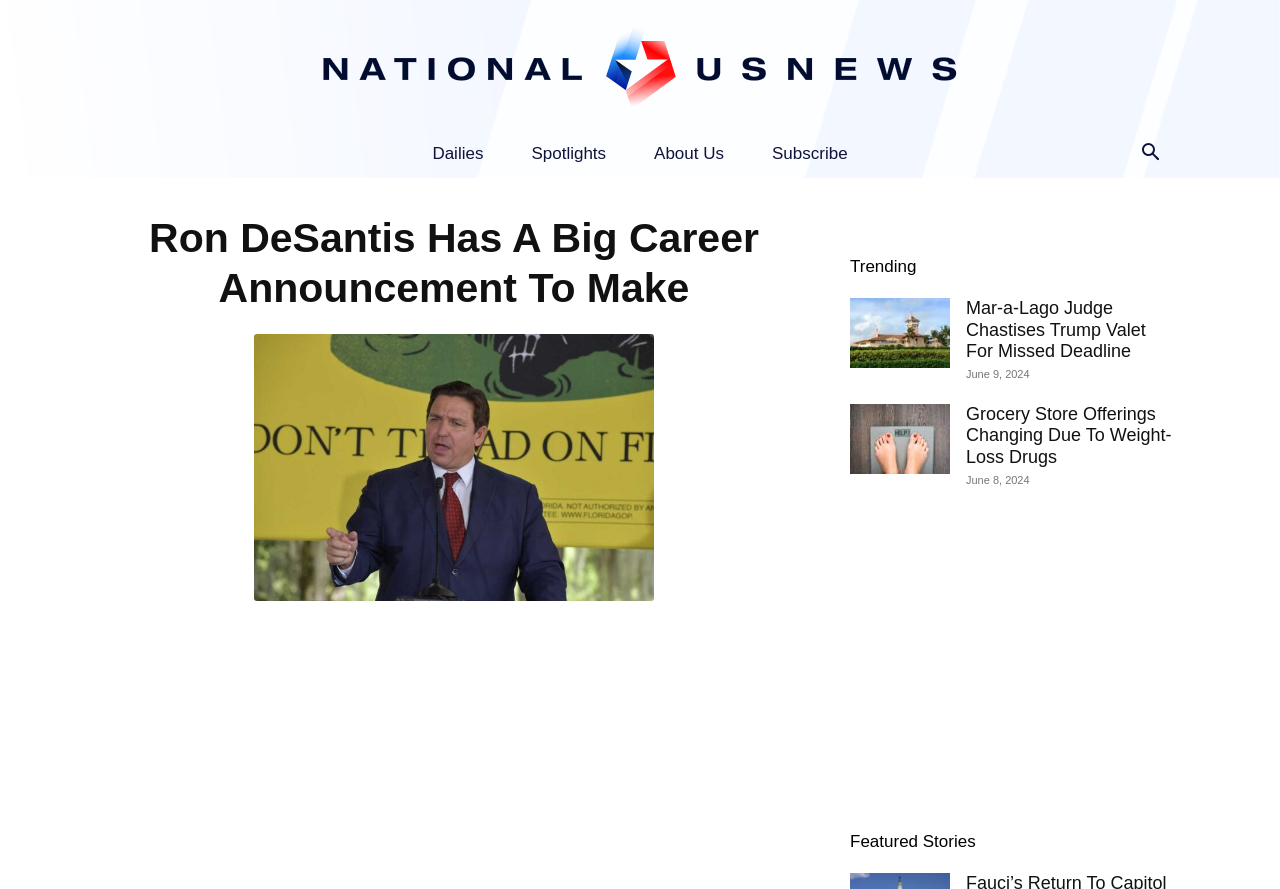Give a detailed account of the webpage, highlighting key information.

The webpage appears to be a news website, with a focus on national US news. At the top, there is a navigation menu with links to "Dailies", "Spotlights", "About Us", and "Subscribe", positioned horizontally across the page. To the right of the navigation menu, there is a search button.

Below the navigation menu, there is a large heading that reads "Ron DeSantis Has A Big Career Announcement To Make", which is likely the title of the main news article. 

On the right side of the page, there is a section labeled "Trending", which features several news articles. Each article has a heading, a link to the full article, and an accompanying image. The articles are stacked vertically, with the most recent one at the top. The articles are dated, with the dates "June 9, 2024" and "June 8, 2024" appearing below the headings.

Further down the page, there is a section labeled "Featured Stories", which likely contains more news articles or highlights. In between the "Trending" and "Featured Stories" sections, there is an advertisement iframe.

Overall, the webpage is organized into clear sections, with a focus on presenting news articles and headlines in a concise and easy-to-read format.